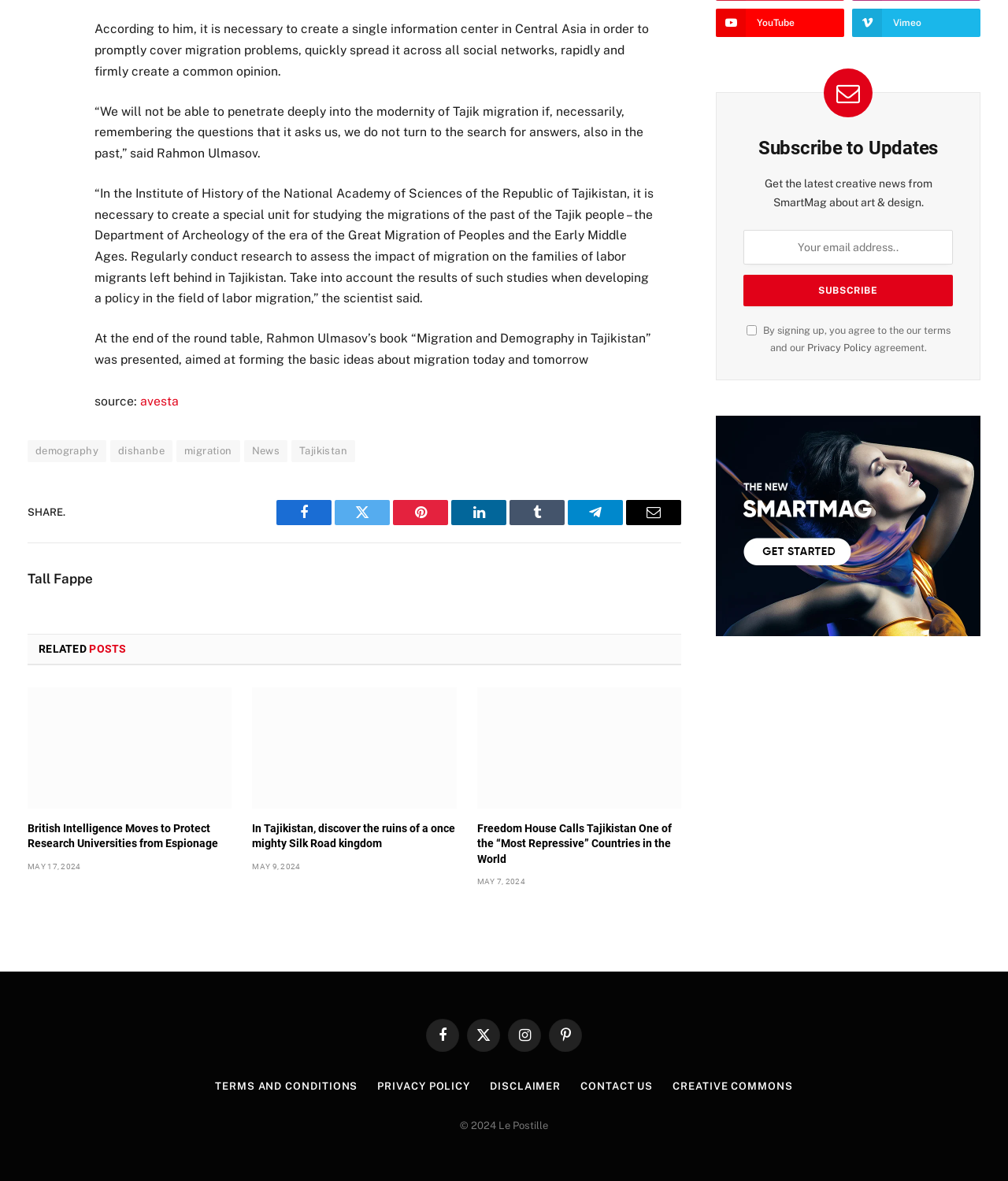Identify the bounding box coordinates of the part that should be clicked to carry out this instruction: "Share on Facebook".

[0.274, 0.423, 0.329, 0.445]